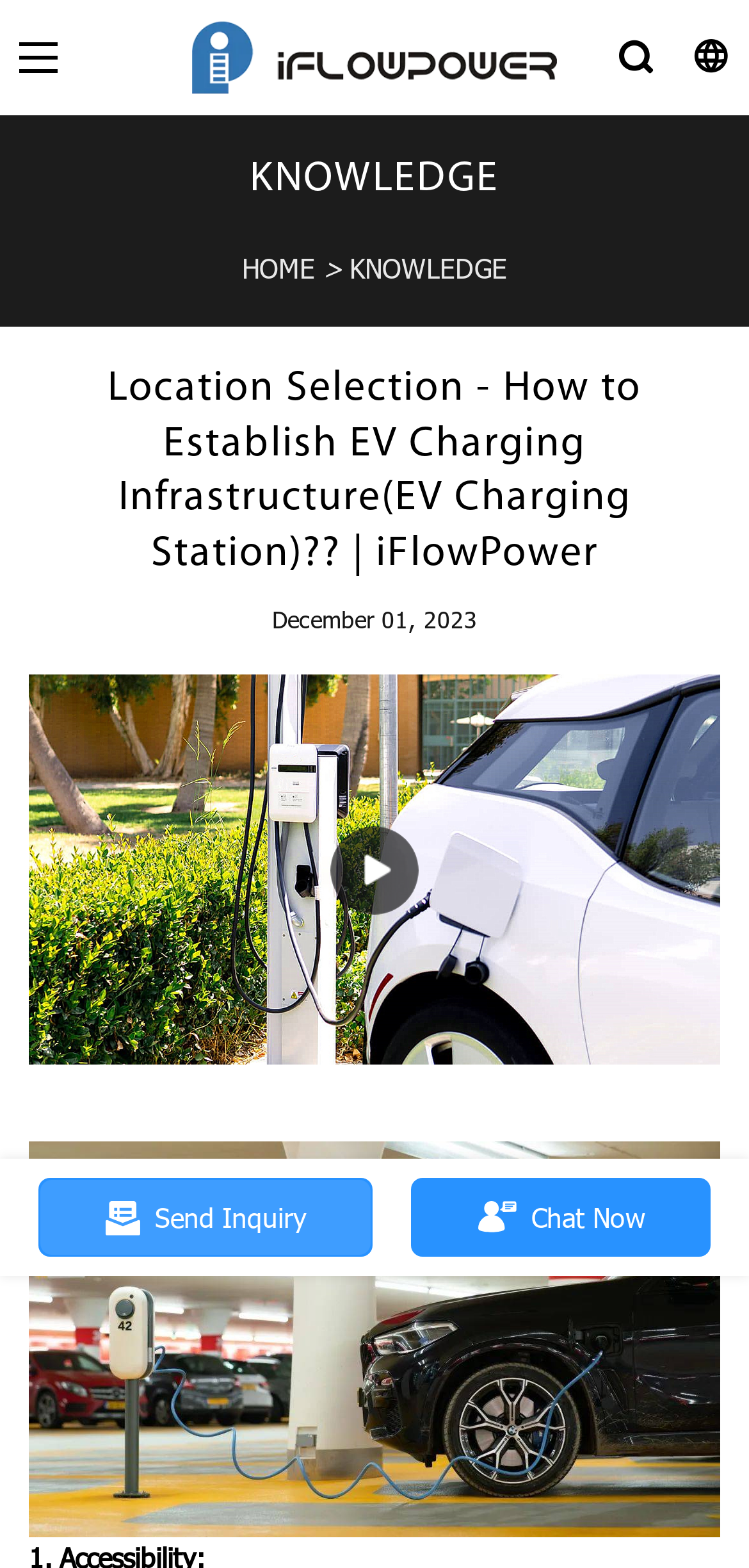Provide a brief response in the form of a single word or phrase:
What is the name of the company?

iFlowPower